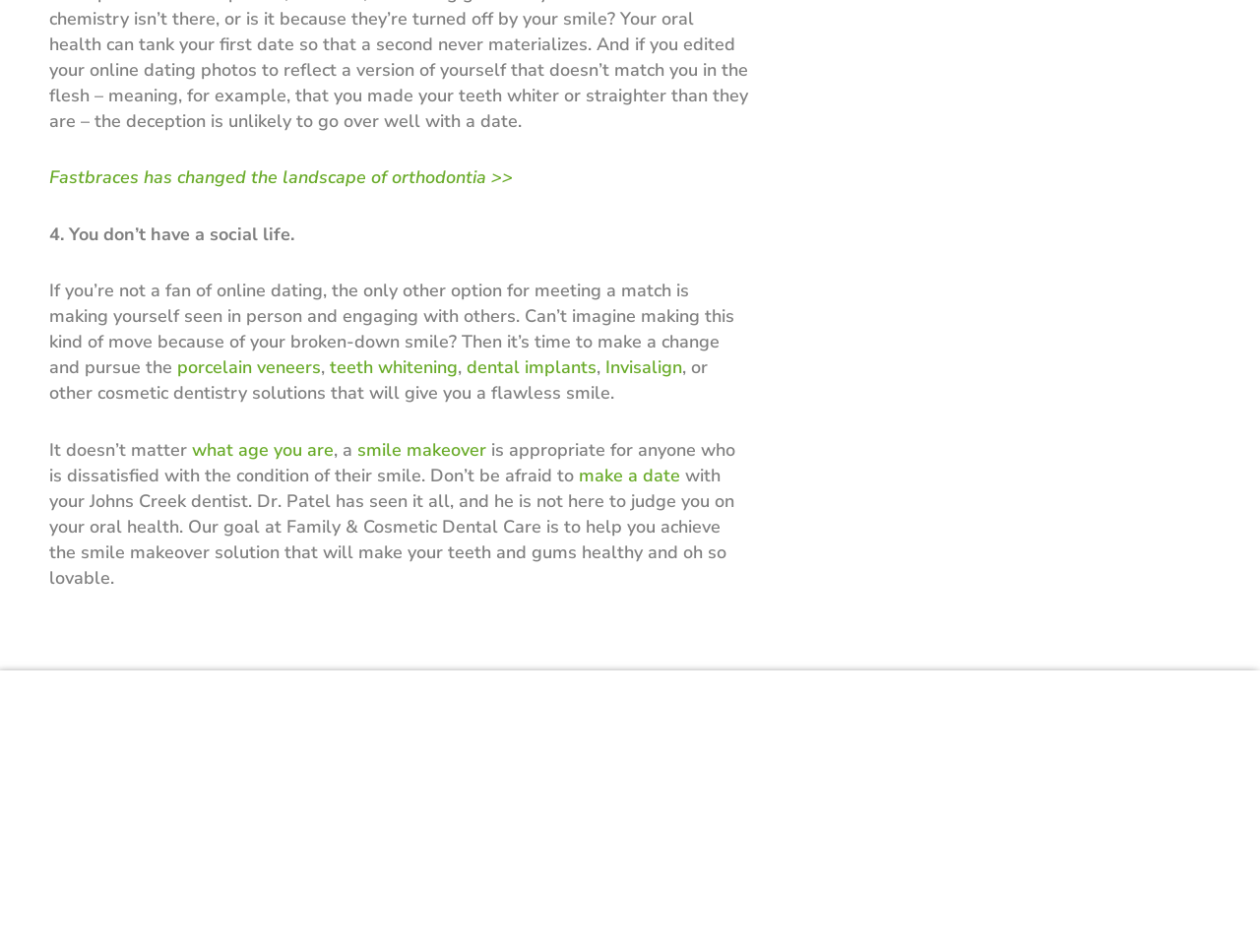What is the phone number to call?
Look at the screenshot and respond with one word or a short phrase.

(770) 888-3384